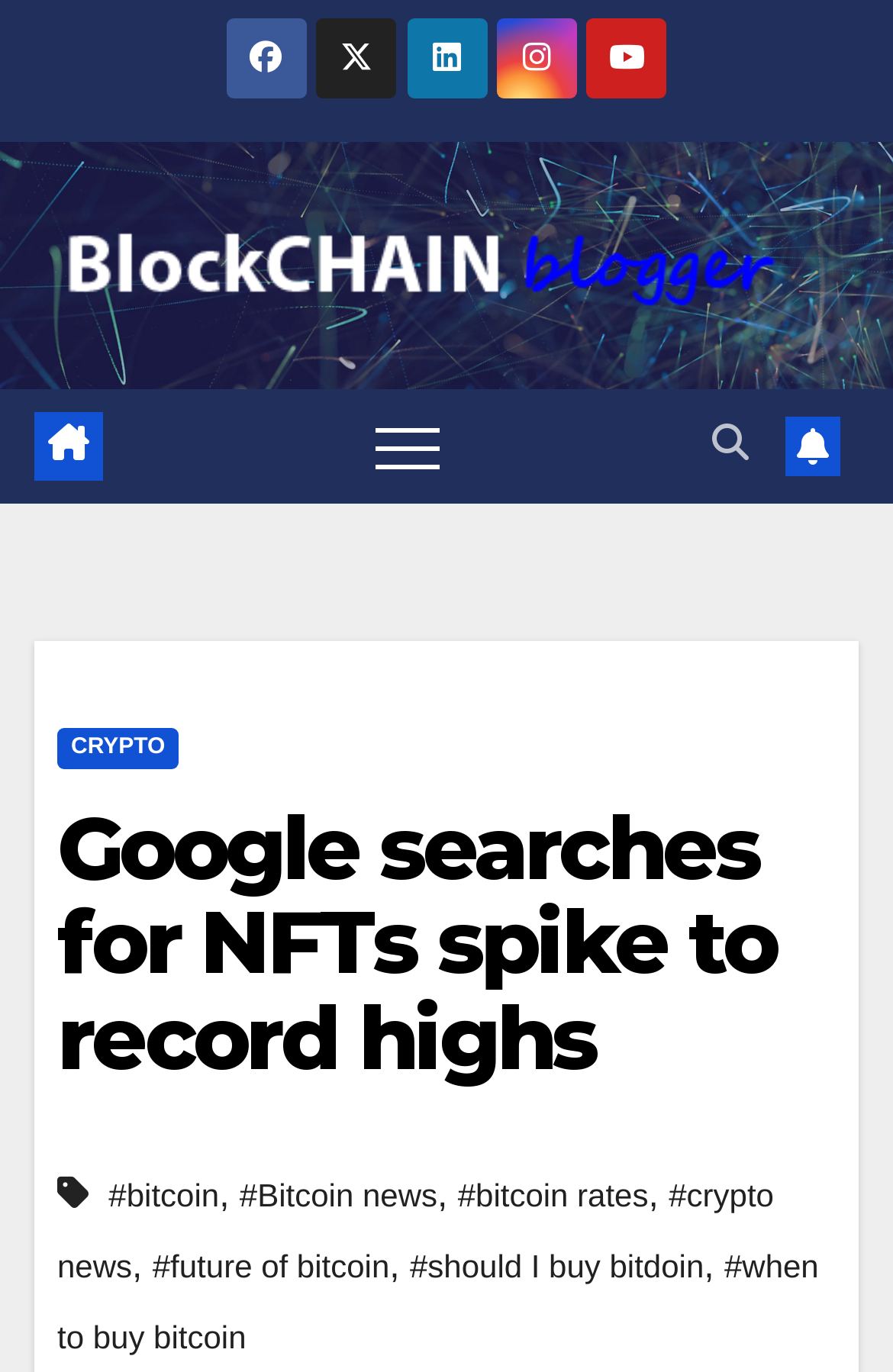How many links are there in the webpage?
Answer with a single word or short phrase according to what you see in the image.

9